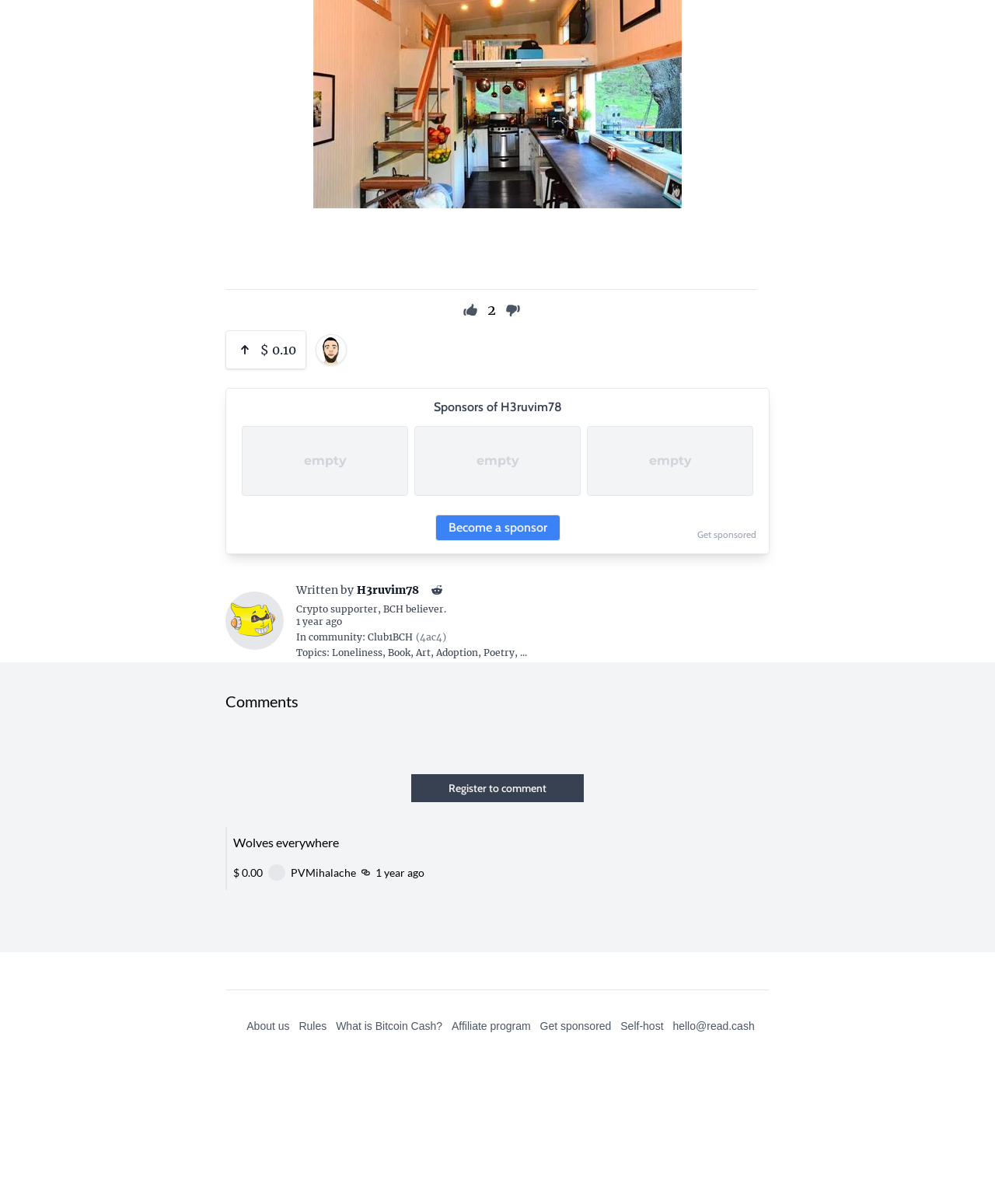Determine the bounding box coordinates for the clickable element required to fulfill the instruction: "View the profile of H3ruvim78". Provide the coordinates as four float numbers between 0 and 1, i.e., [left, top, right, bottom].

[0.359, 0.483, 0.421, 0.496]